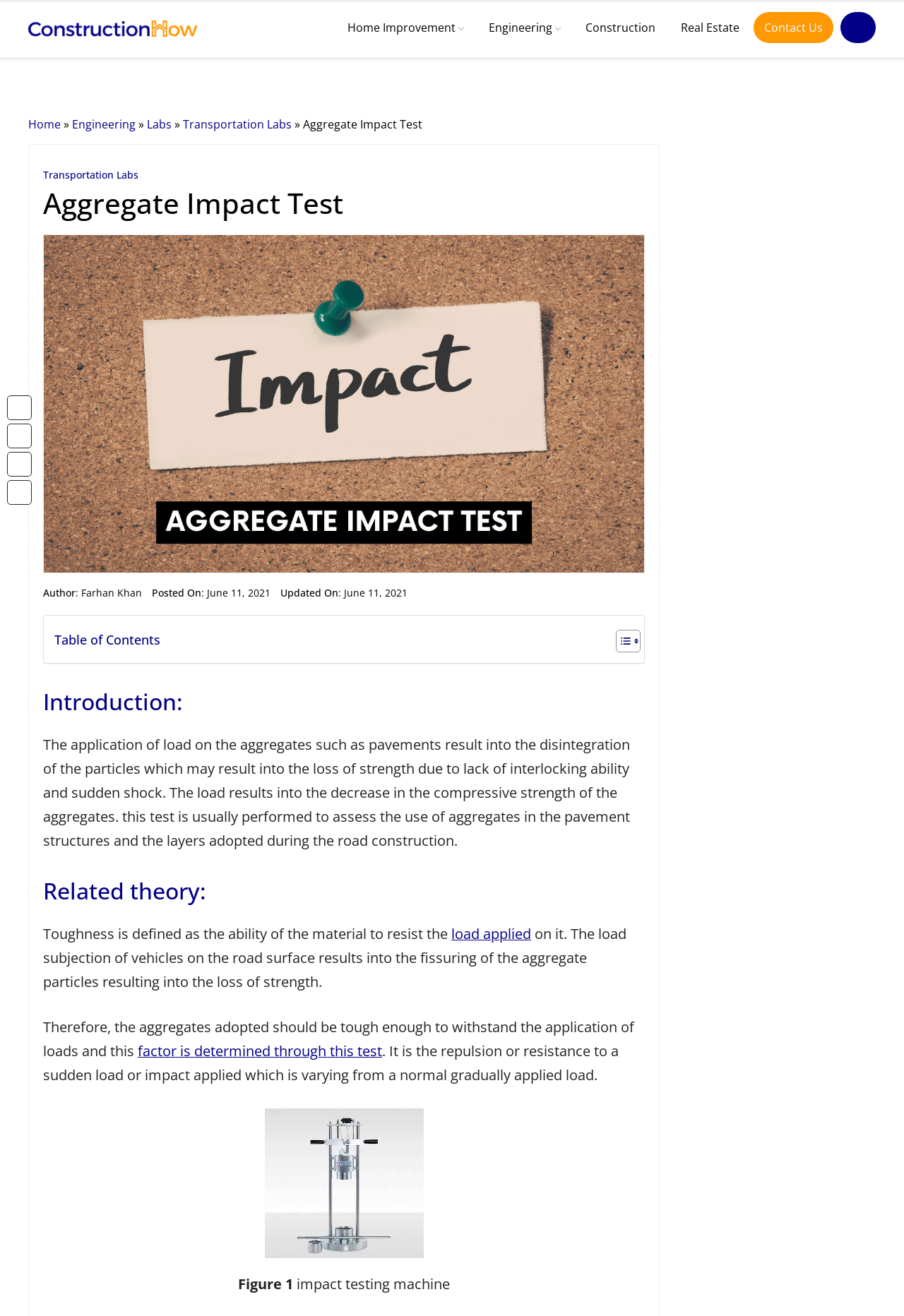Refer to the element description load applied and identify the corresponding bounding box in the screenshot. Format the coordinates as (top-left x, top-left y, bottom-right x, bottom-right y) with values in the range of 0 to 1.

[0.499, 0.702, 0.588, 0.717]